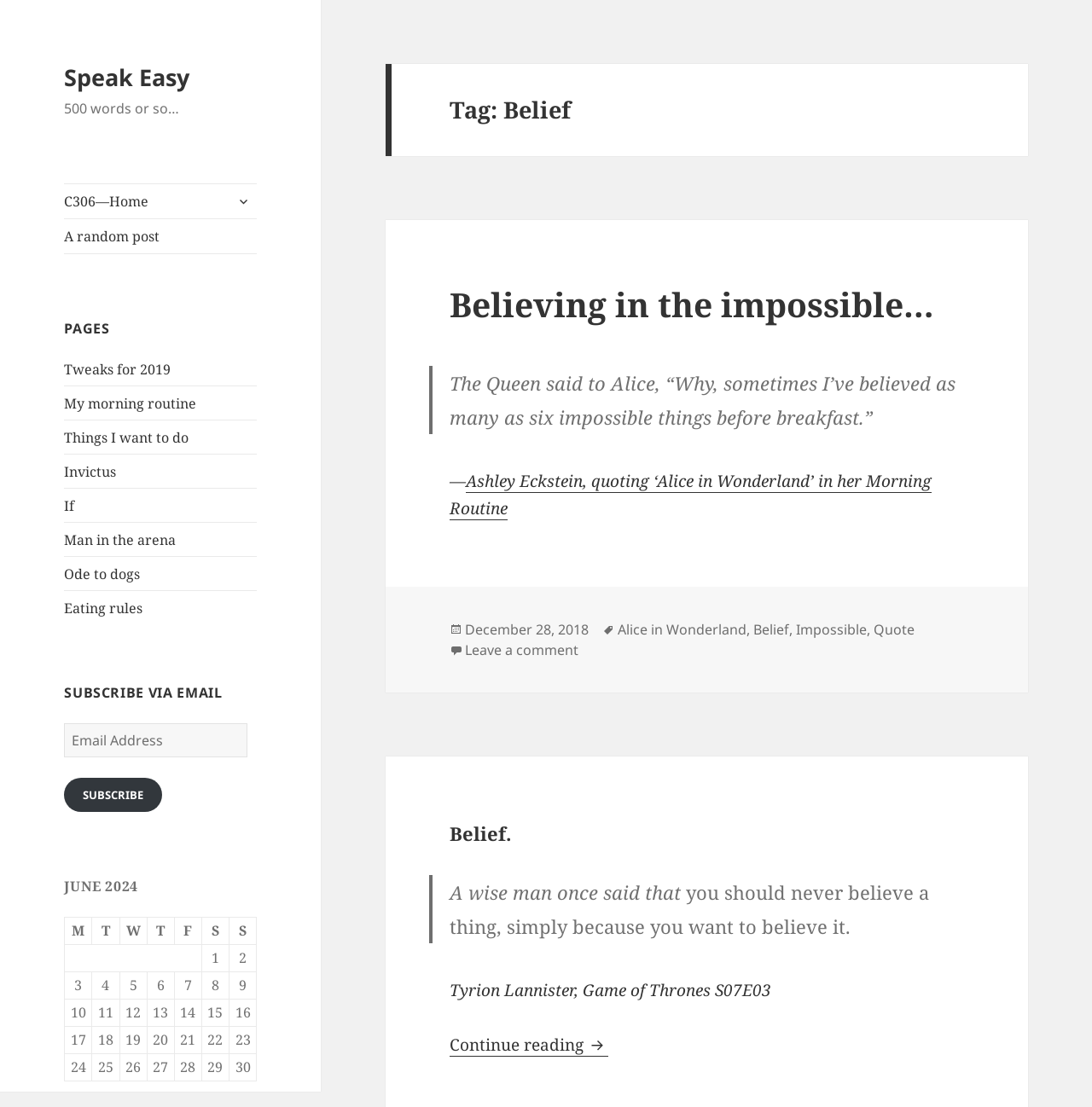Use one word or a short phrase to answer the question provided: 
What is the date of the blog post?

December 28, 2018